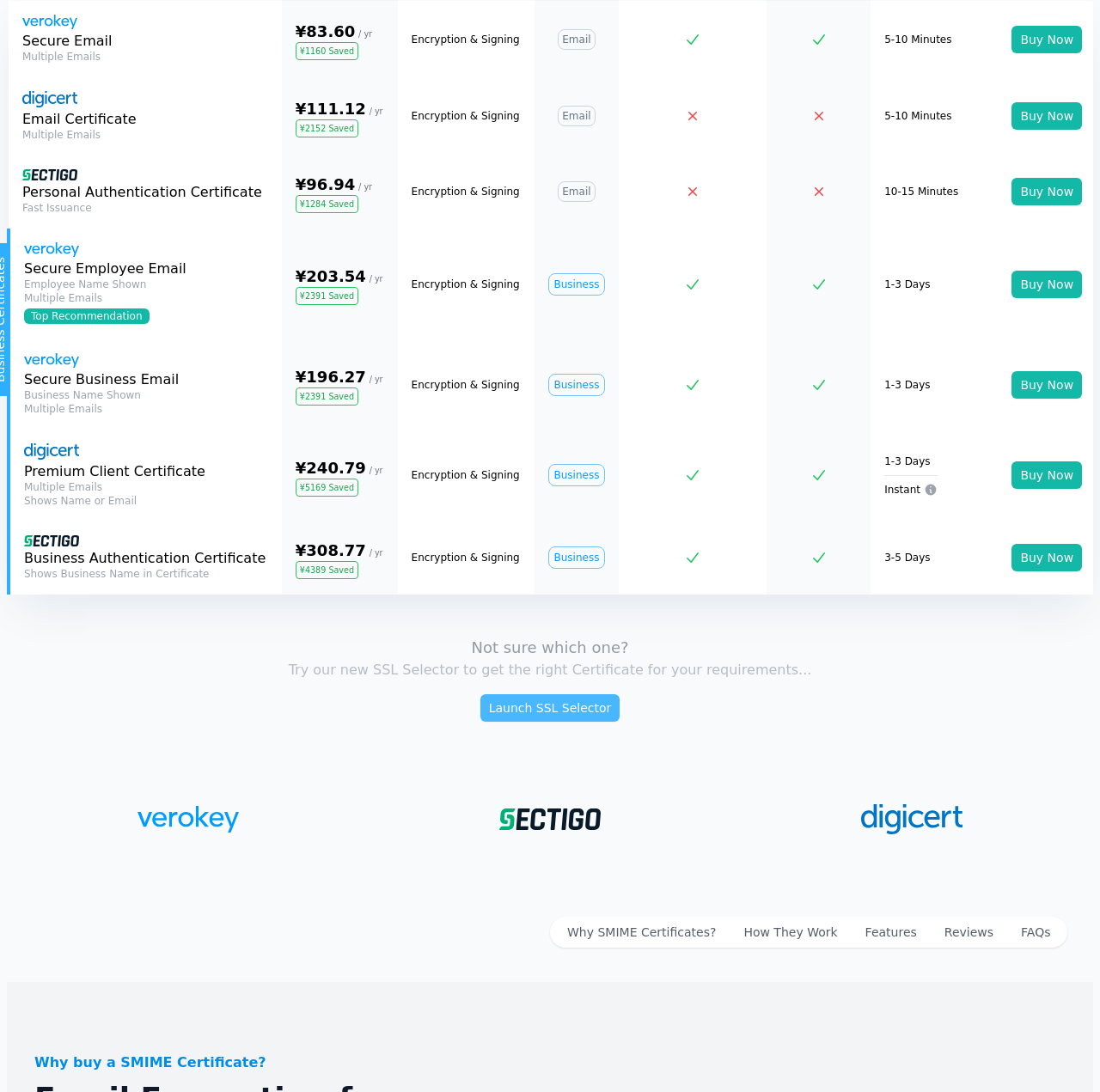Based on the provided description, "Email CertificateMultiple Emails", find the bounding box of the corresponding UI element in the screenshot.

[0.02, 0.083, 0.244, 0.13]